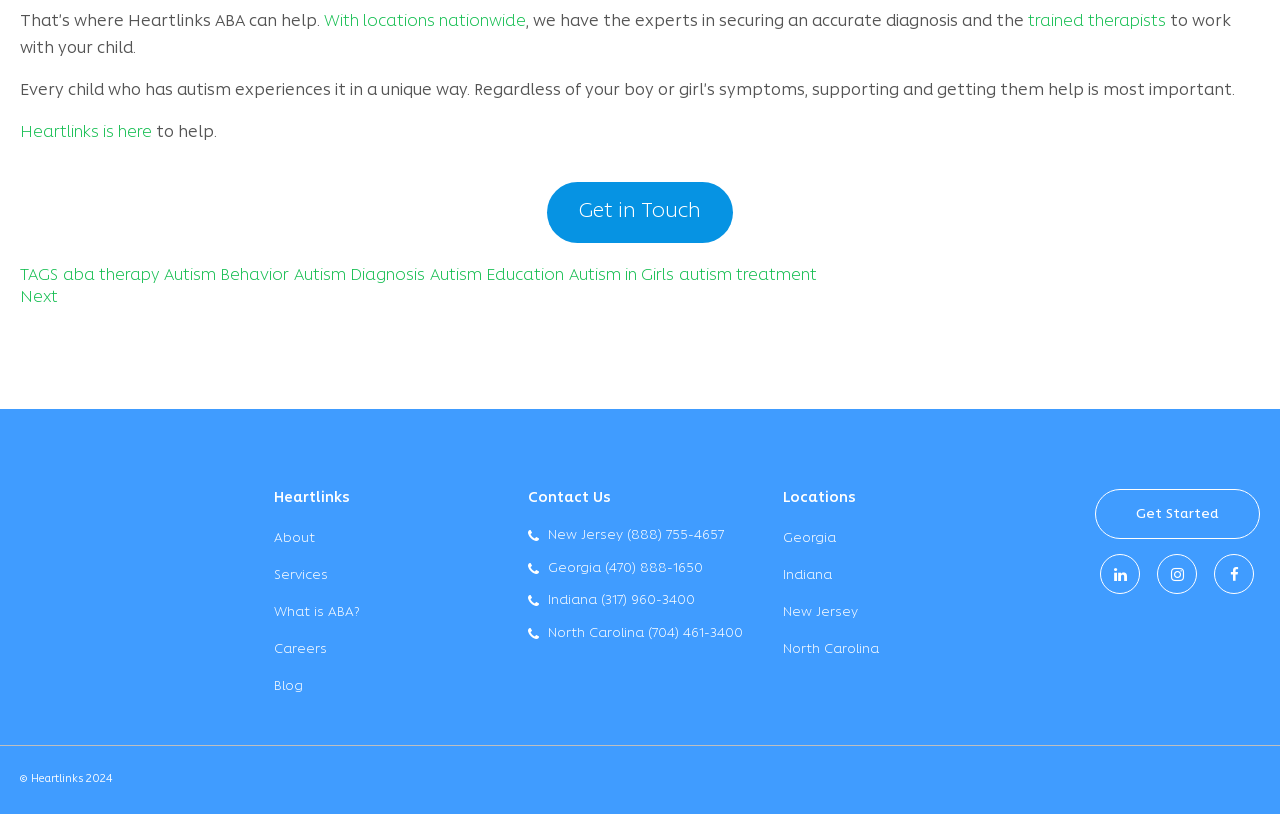Given the description "Autism Education", determine the bounding box of the corresponding UI element.

[0.336, 0.33, 0.441, 0.349]